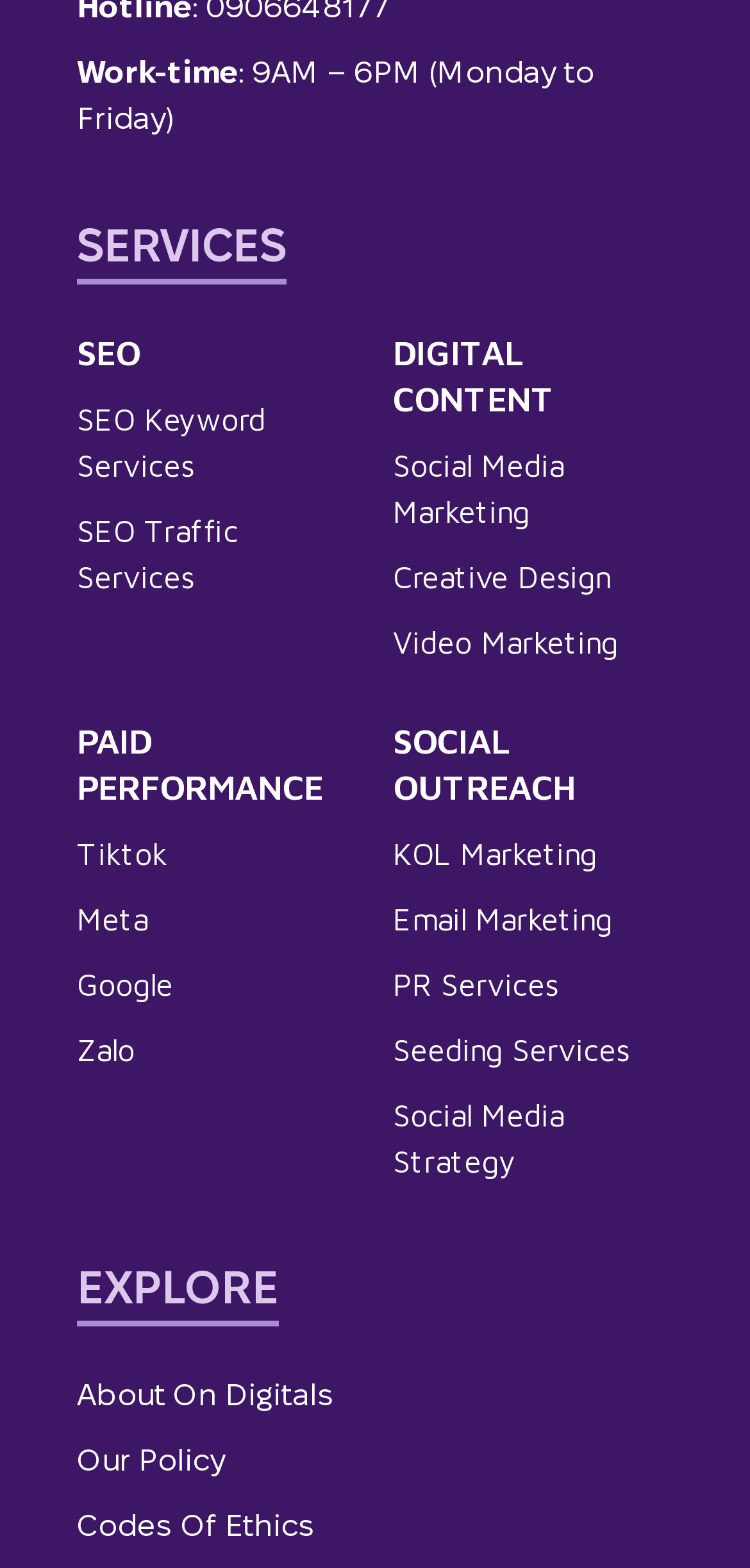Locate the bounding box of the UI element based on this description: "Blog". Provide four float numbers between 0 and 1 as [left, top, right, bottom].

None